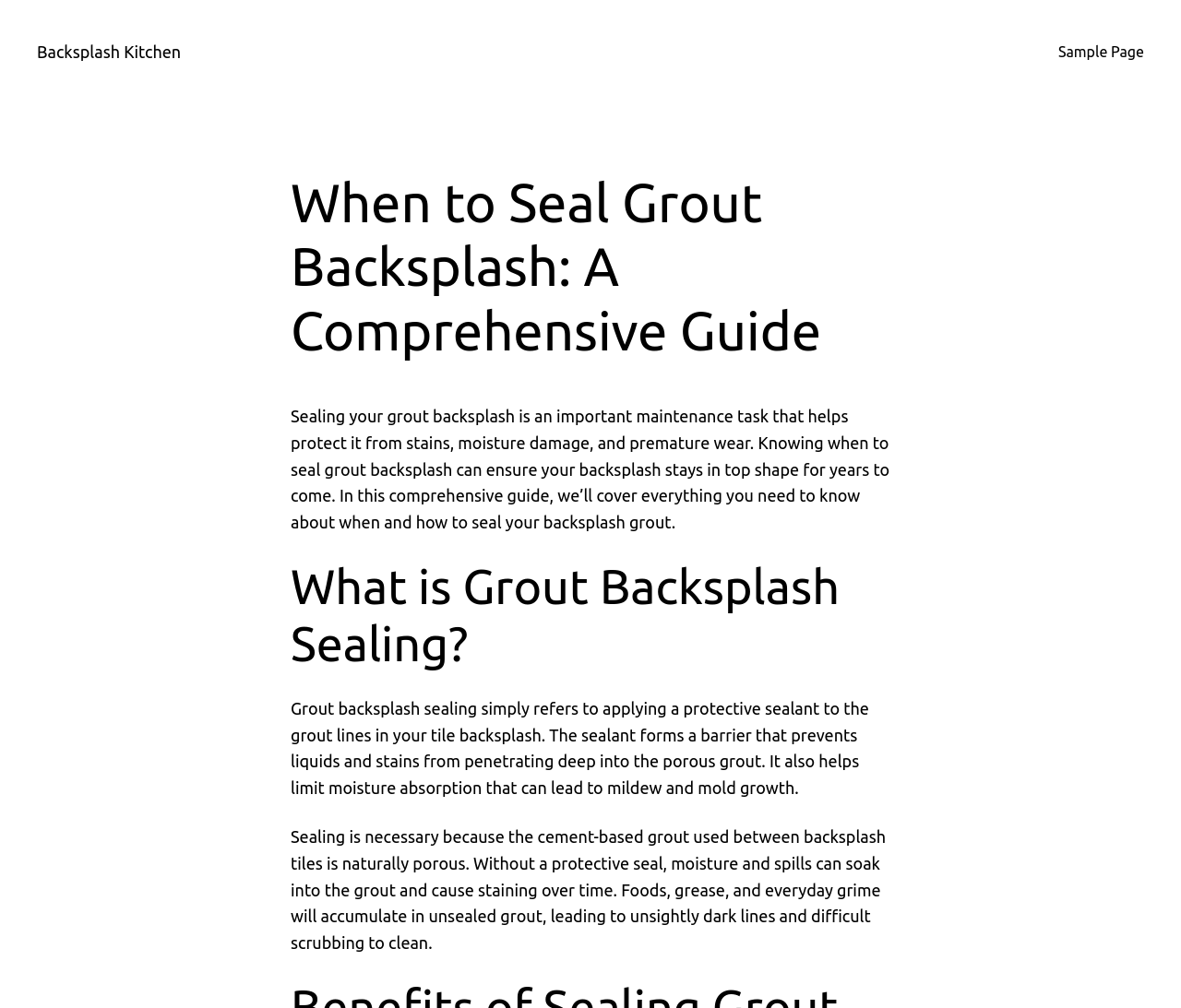Using the provided element description: "Backsplash Kitchen", identify the bounding box coordinates. The coordinates should be four floats between 0 and 1 in the order [left, top, right, bottom].

[0.031, 0.042, 0.153, 0.06]